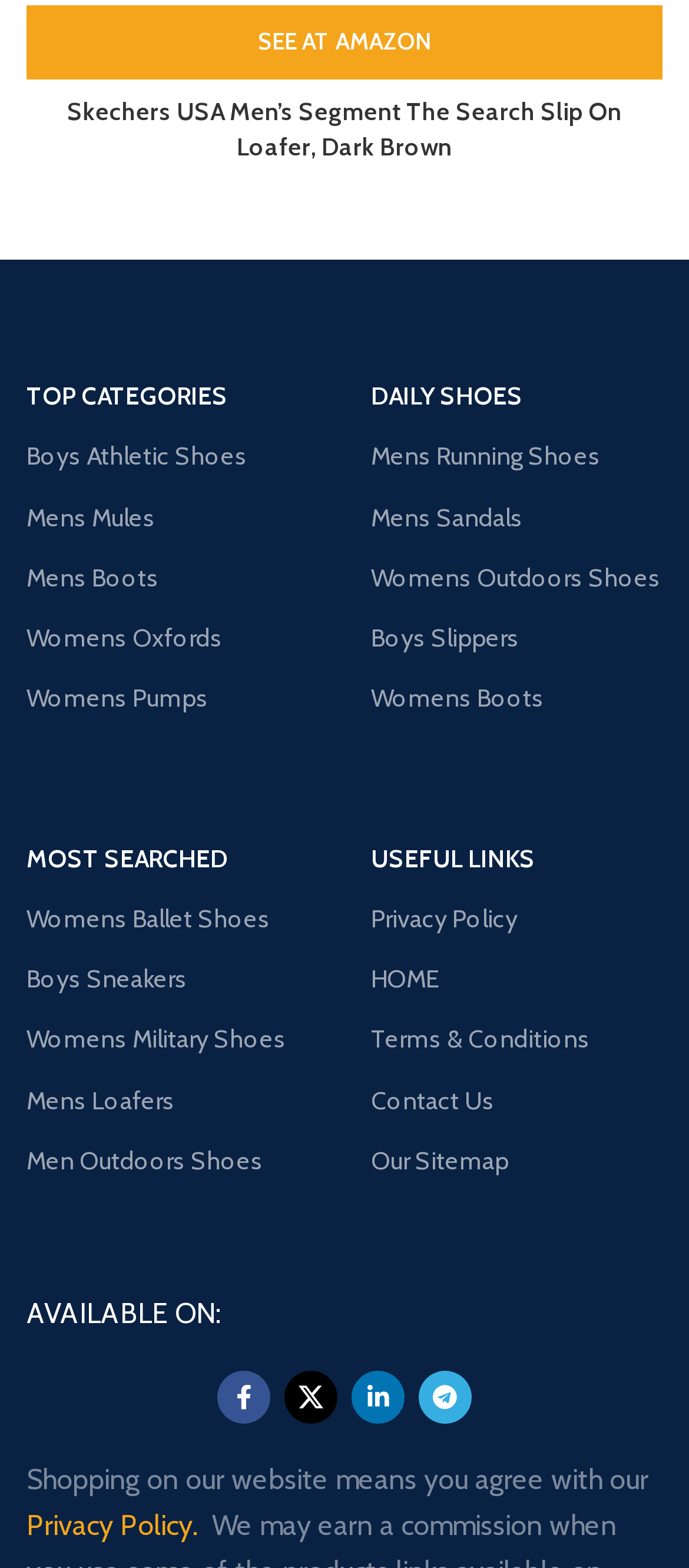Locate the bounding box coordinates for the element described below: "Daily Shoes". The coordinates must be four float values between 0 and 1, formatted as [left, top, right, bottom].

[0.538, 0.233, 0.962, 0.272]